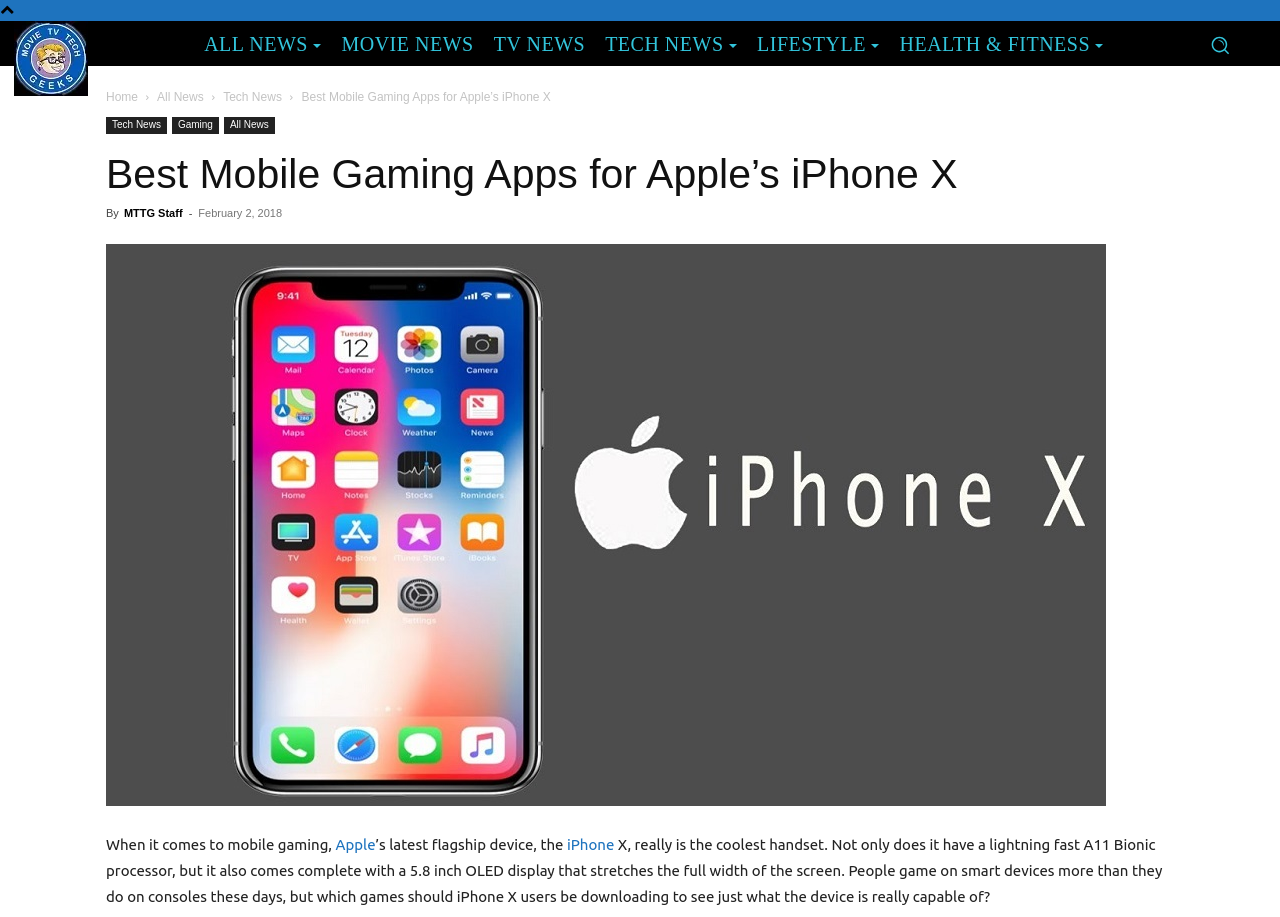Using the format (top-left x, top-left y, bottom-right x, bottom-right y), and given the element description, identify the bounding box coordinates within the screenshot: aria-label="Search"

[0.941, 0.031, 0.966, 0.066]